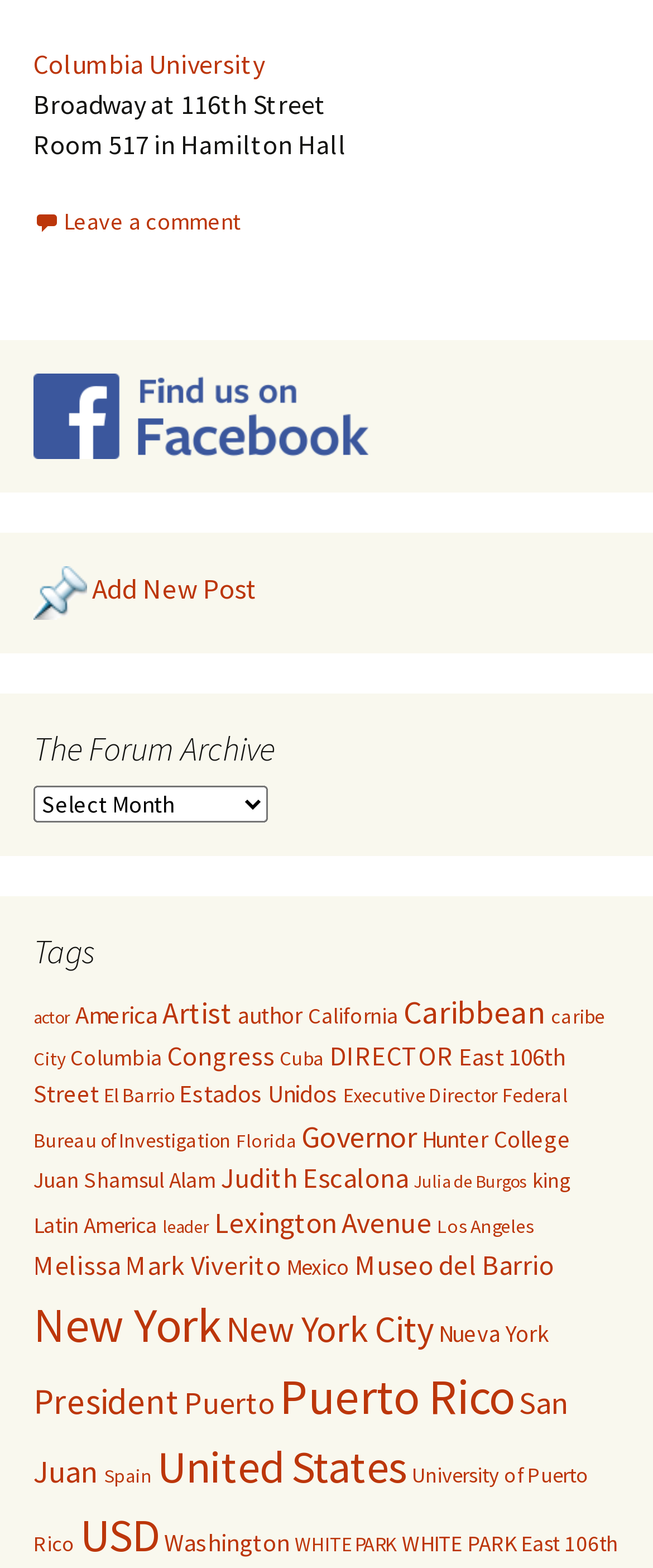What is the location of Hamilton Hall?
Use the screenshot to answer the question with a single word or phrase.

Broadway at 116th Street